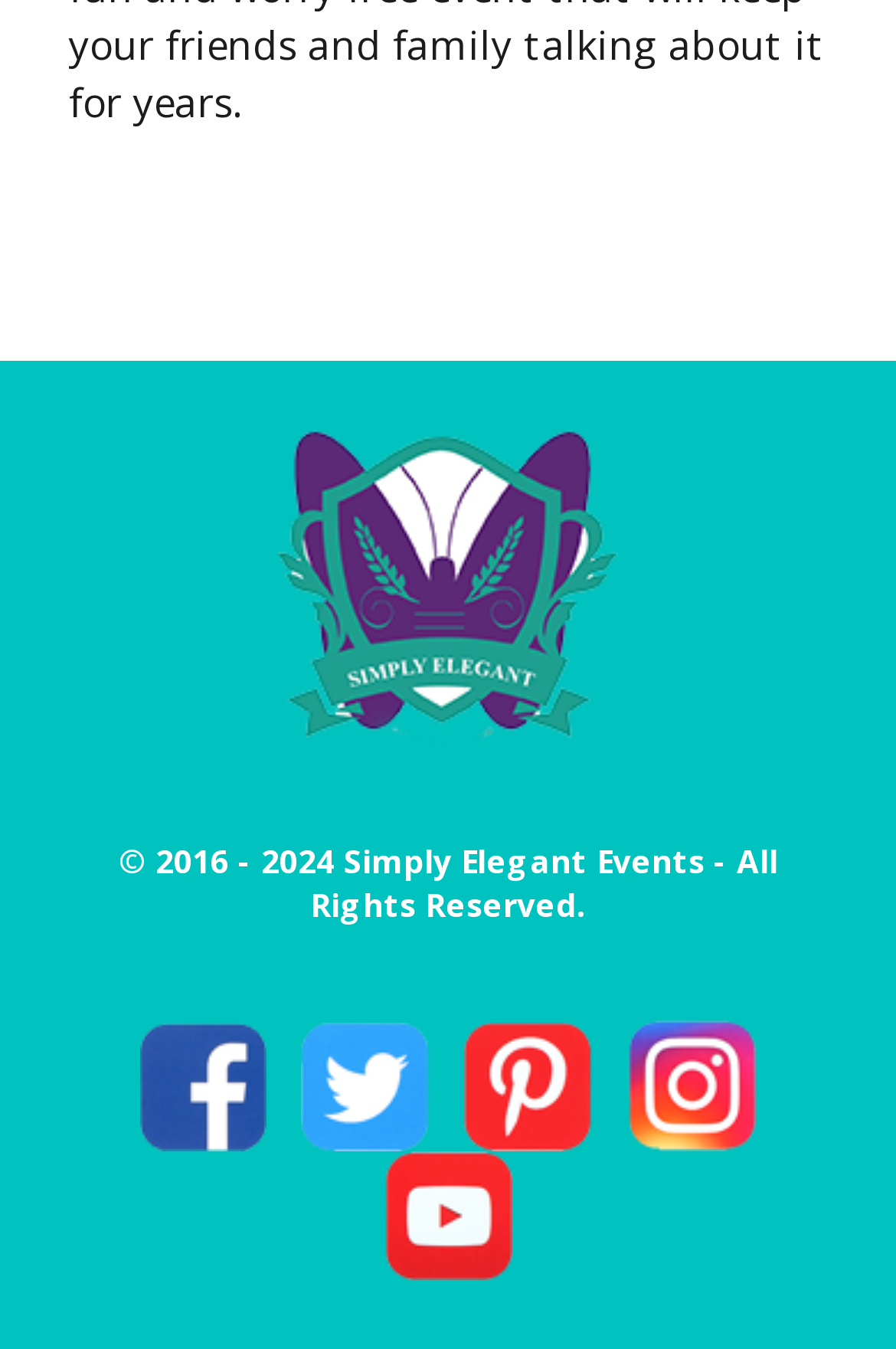From the webpage screenshot, predict the bounding box coordinates (top-left x, top-left y, bottom-right x, bottom-right y) for the UI element described here: alt="Facebook" title="Facebook"

[0.144, 0.781, 0.31, 0.822]